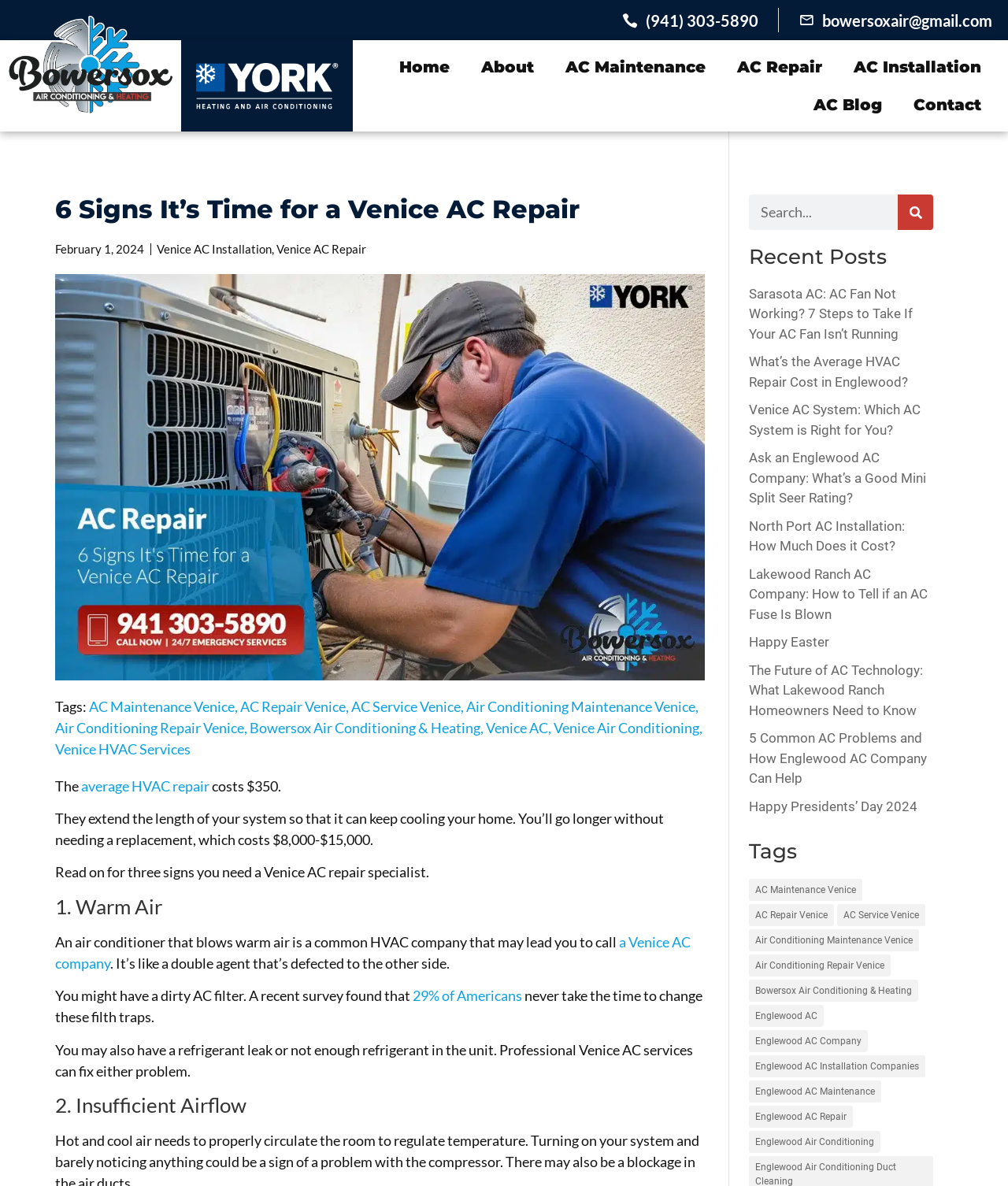Provide a single word or phrase to answer the given question: 
What is the purpose of regular AC maintenance?

To extend system life